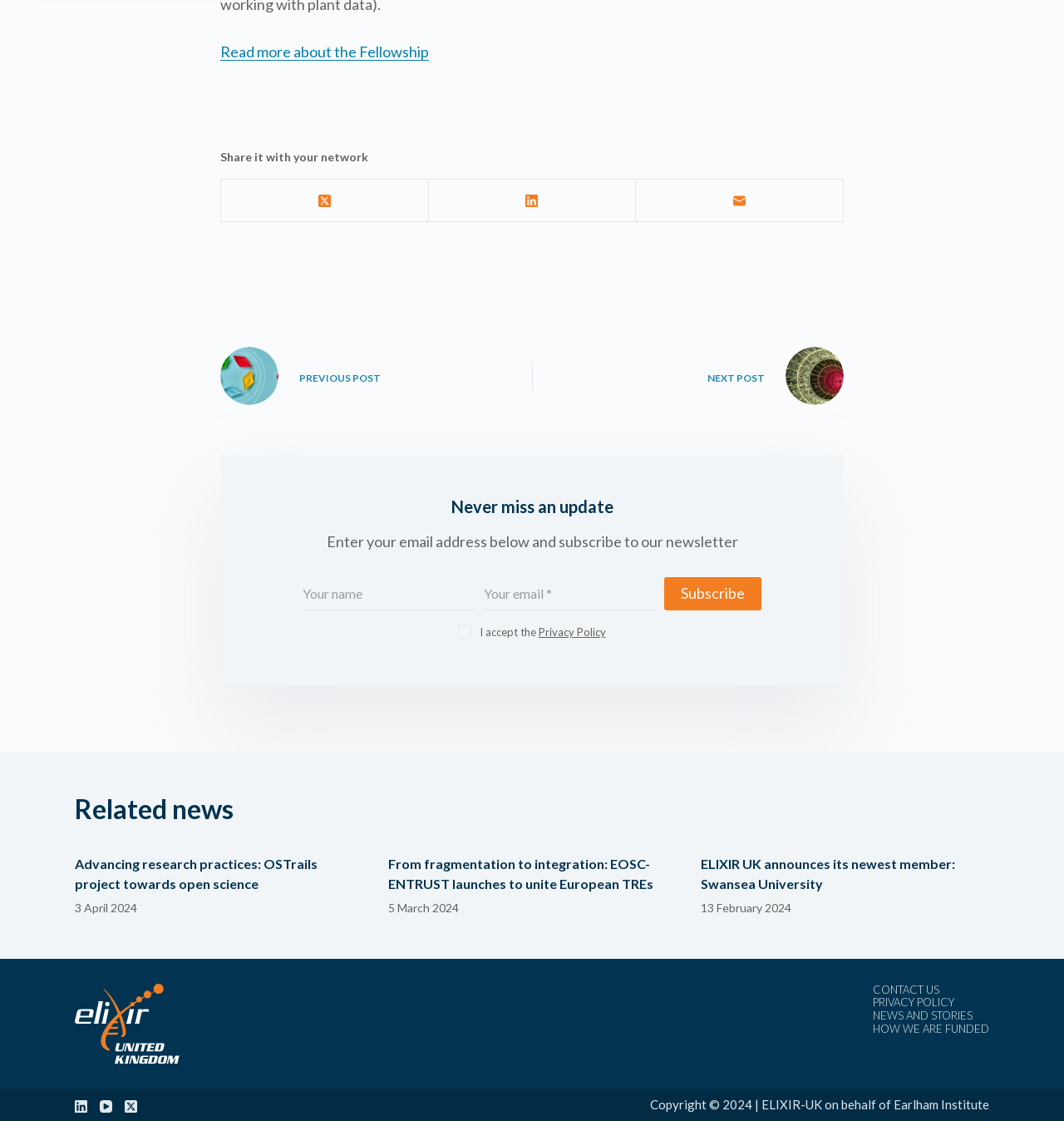Answer the question in one word or a short phrase:
What is the purpose of the 'Privacy Policy' link?

To access privacy policy